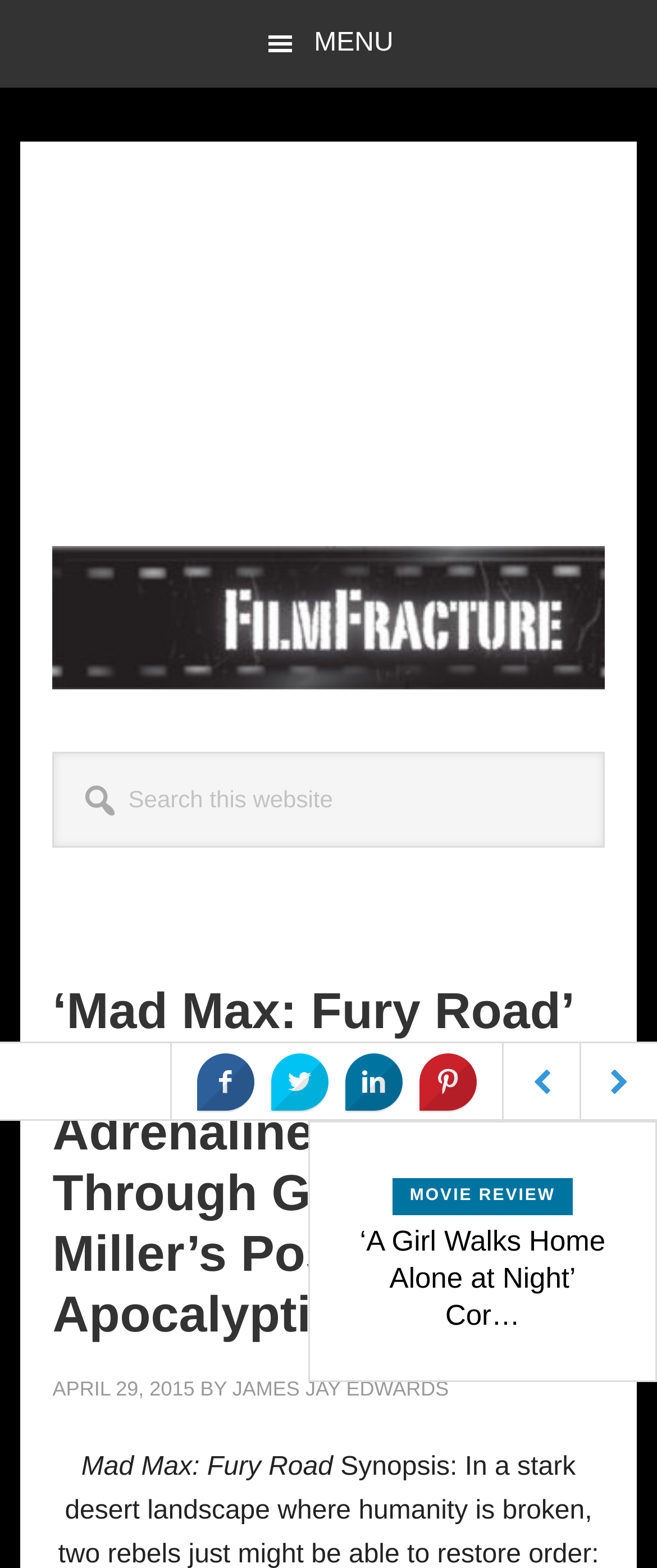What is the name of the movie being reviewed?
Offer a detailed and exhaustive answer to the question.

The question can be answered by looking at the heading of the webpage, which is '‘Mad Max: Fury Road’ Is A Non-Stop Adrenaline Rush Through George Miller’s Post-Apocalyptic Dystopia'. The name of the movie being reviewed is 'Mad Max: Fury Road'.